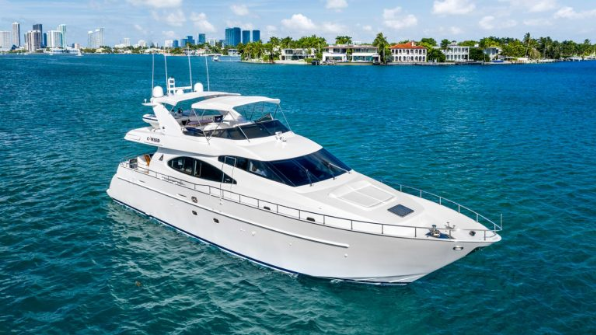Please analyze the image and give a detailed answer to the question:
What is the purpose of the yacht?

The caption describes the yacht as a 'gateway to extraordinary adventures on the water', and it is part of the 'luxurious offerings of A Symphony of Waves yacht rentals', implying that the purpose of the yacht is to provide luxurious transportation and facilitate extraordinary adventures on the water.